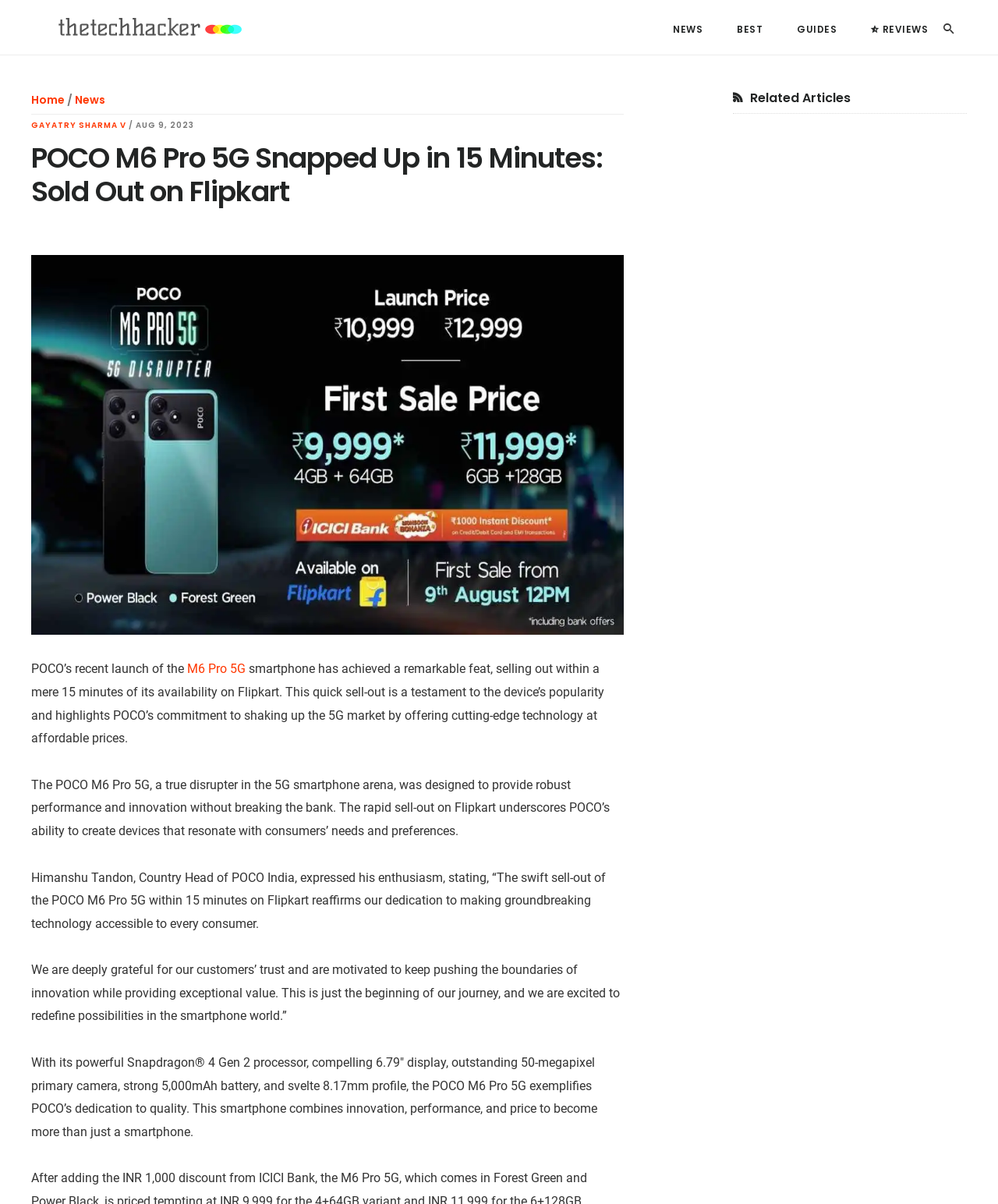Refer to the element description Reviews and identify the corresponding bounding box in the screenshot. Format the coordinates as (top-left x, top-left y, bottom-right x, bottom-right y) with values in the range of 0 to 1.

[0.865, 0.014, 0.938, 0.035]